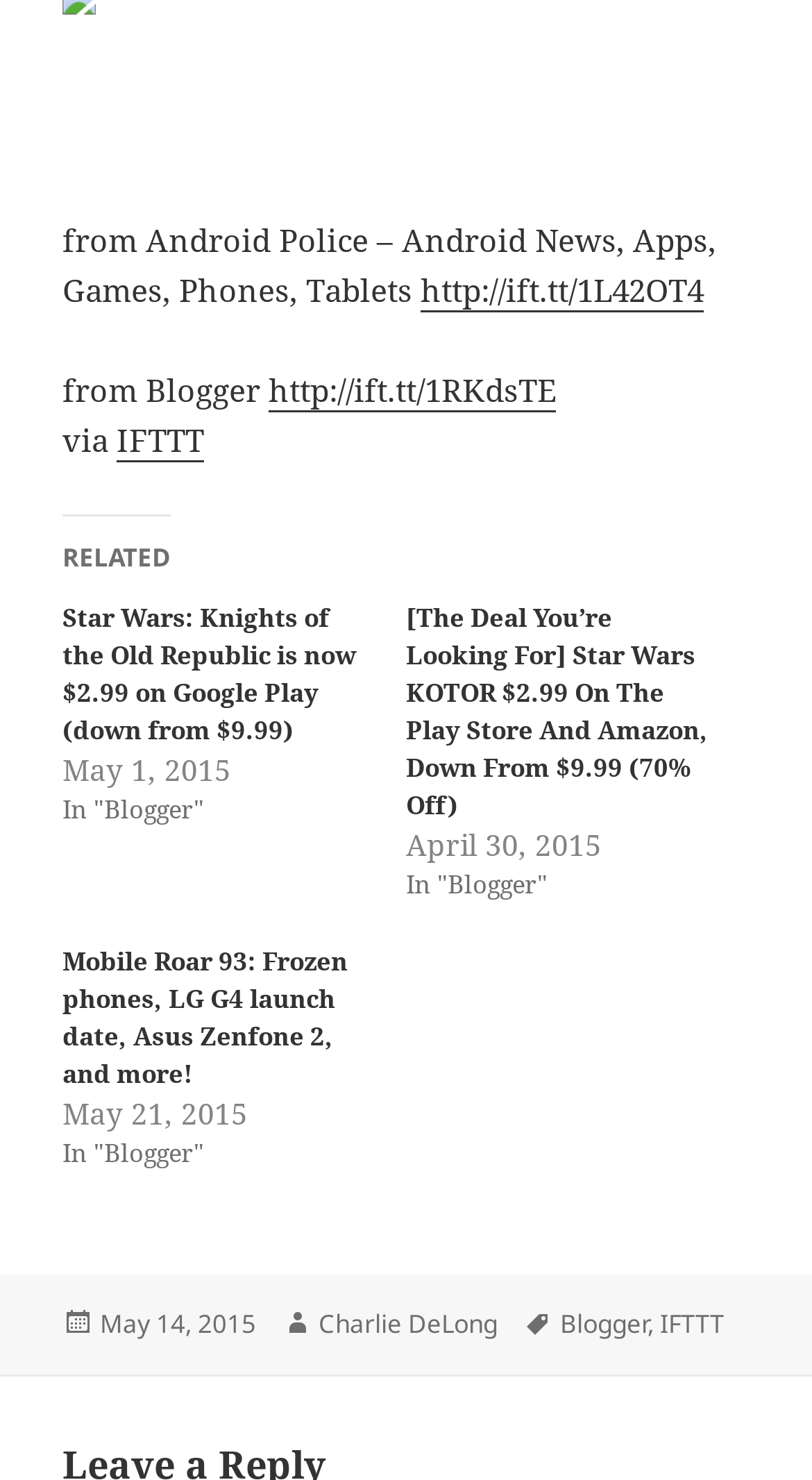What is the date of the blog post?
Provide a well-explained and detailed answer to the question.

I found the date of the blog post by looking at the footer section of the webpage, where it says 'Posted on' followed by a link to 'May 14, 2015'.